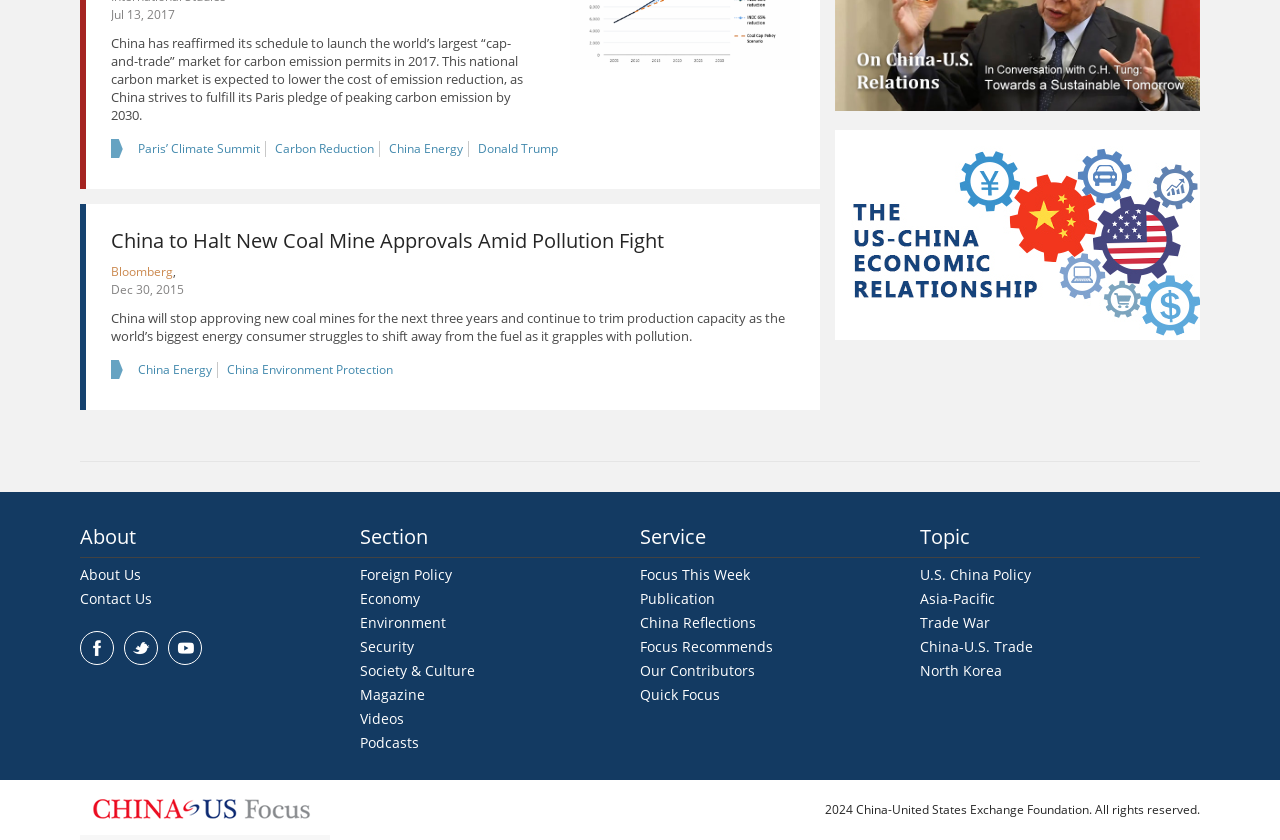Carefully examine the image and provide an in-depth answer to the question: How many social media links are available?

There are three social media links available: 'facebook', 'twitter', and 'youtube'.